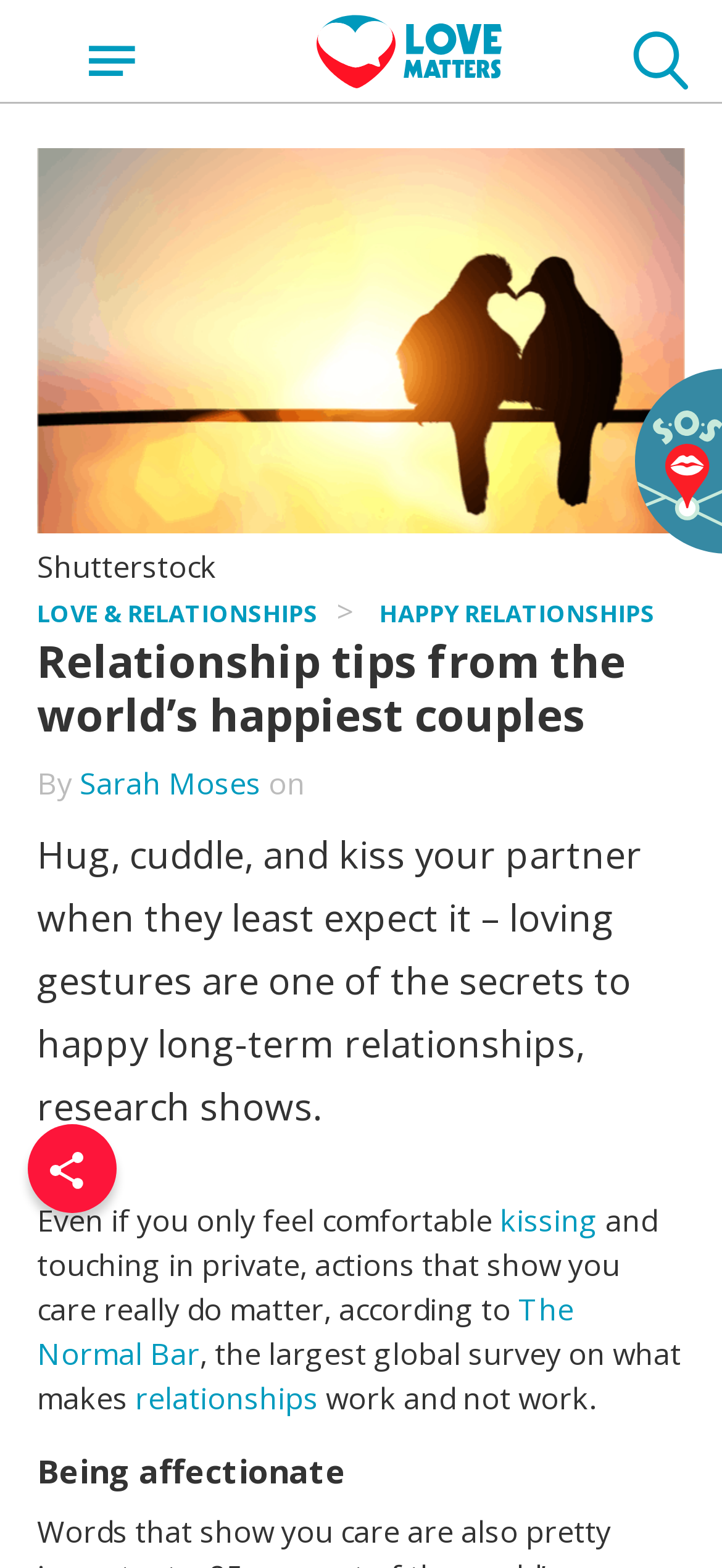What is the topic of the article?
Please provide a detailed and thorough answer to the question.

The topic of the article can be inferred from the text 'Relationship tips from the world’s happiest couples' and the links 'LOVE & RELATIONSHIPS' and 'HAPPY RELATIONSHIPS'.